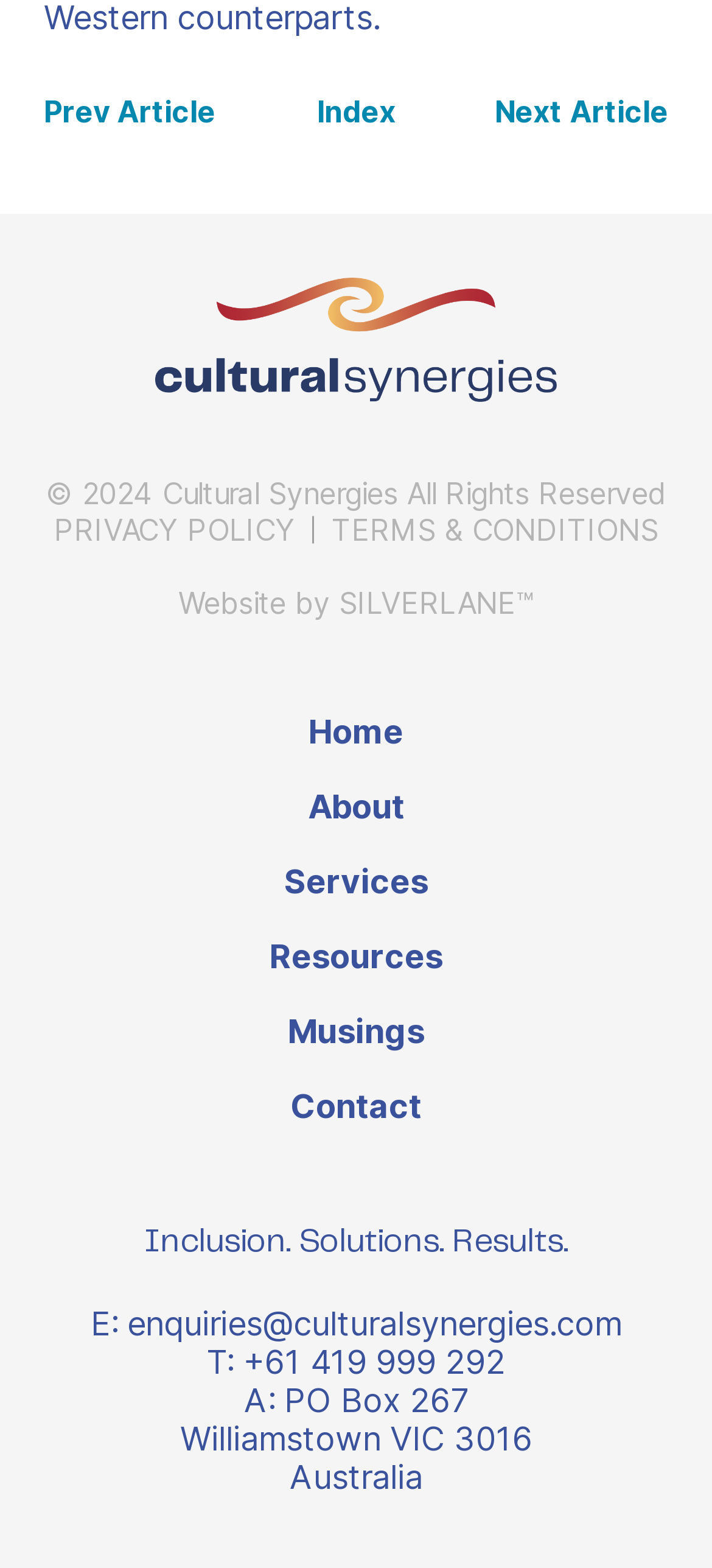How many links are there in the footer section?
Kindly offer a comprehensive and detailed response to the question.

I counted the number of links in the footer section, which includes 'PRIVACY POLICY', 'TERMS & CONDITIONS', 'Website by SILVERLANE™', 'enquiries@culturalsynergies.com', and '+61 419 999 292'. There are 5 links in total.